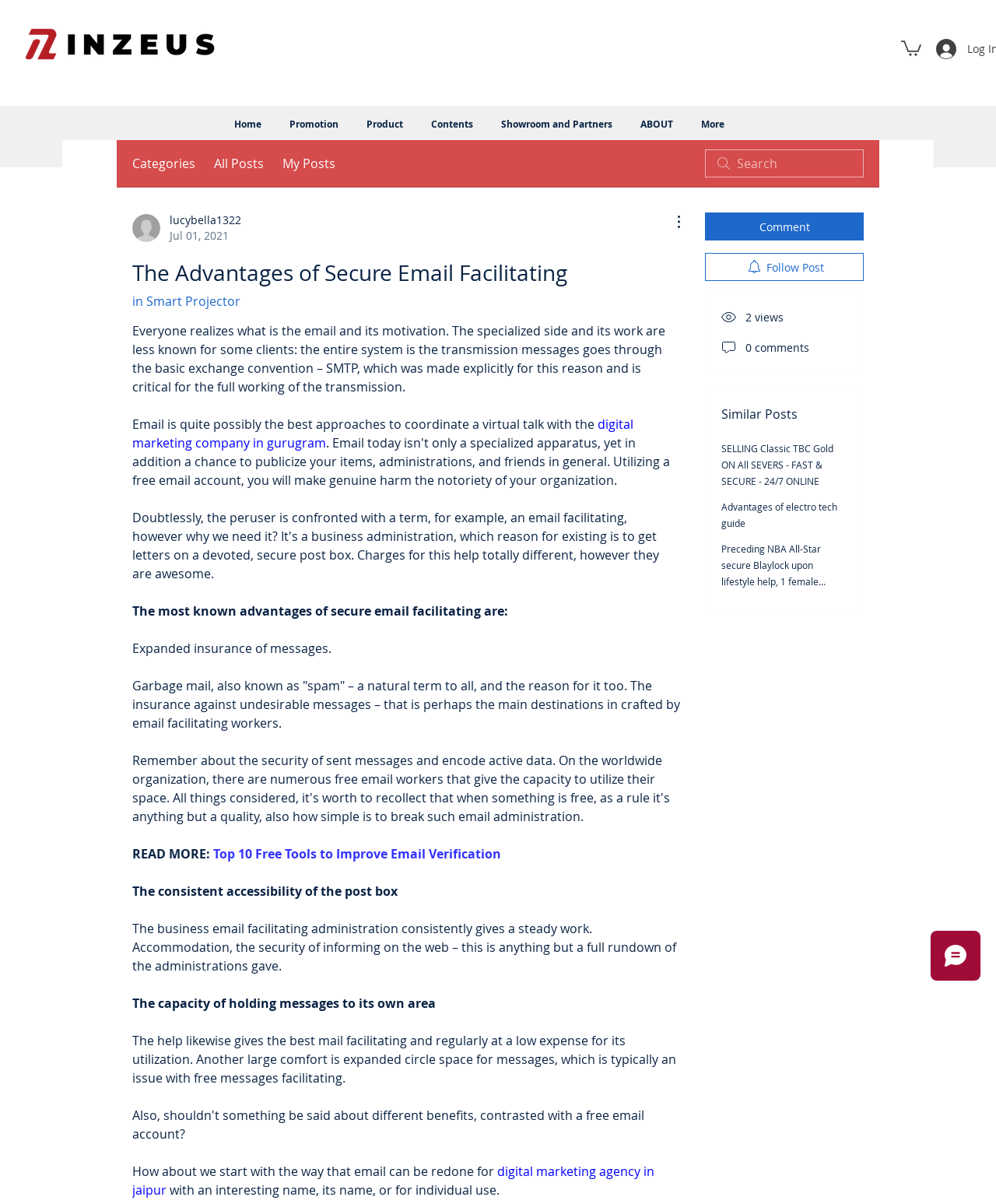Construct a thorough caption encompassing all aspects of the webpage.

The webpage is about the advantages of secure email facilitating, with the title "The Advantages of Secure Email Facilitating | Inzeus.com" at the top. On the top-left corner, there is an Inzeus logo, and next to it, a cart icon with 0 items. 

Below the title, there is a navigation menu with links to "Home", "Promotion", "Product", "Contents", "Showroom and Partners", "ABOUT", and "More". 

On the right side of the navigation menu, there is a search bar with a "More Actions" button and a link to a recent post. 

The main content of the webpage is an article discussing the advantages of secure email facilitating. The article starts with a brief introduction, explaining that everyone knows what email is and its motivation, but the specialized side and its work are less known to some clients. 

The article then lists the advantages of secure email facilitating, including expanded insurance of messages, protection against unwanted messages, consistent accessibility of the post box, and the capacity of holding messages to its own area. 

Throughout the article, there are links to related topics, such as digital marketing companies and email verification tools. 

At the bottom of the article, there are buttons to comment, follow the post, and view similar posts. There are also images and links to other related articles, including "SELLING Classic TBC Gold ON All SEVERS", "Advantages of electro tech guide", and "Preceding NBA All-Star secure Blaylock upon lifestyle help". 

On the bottom-right corner, there is a Wix Chat iframe.